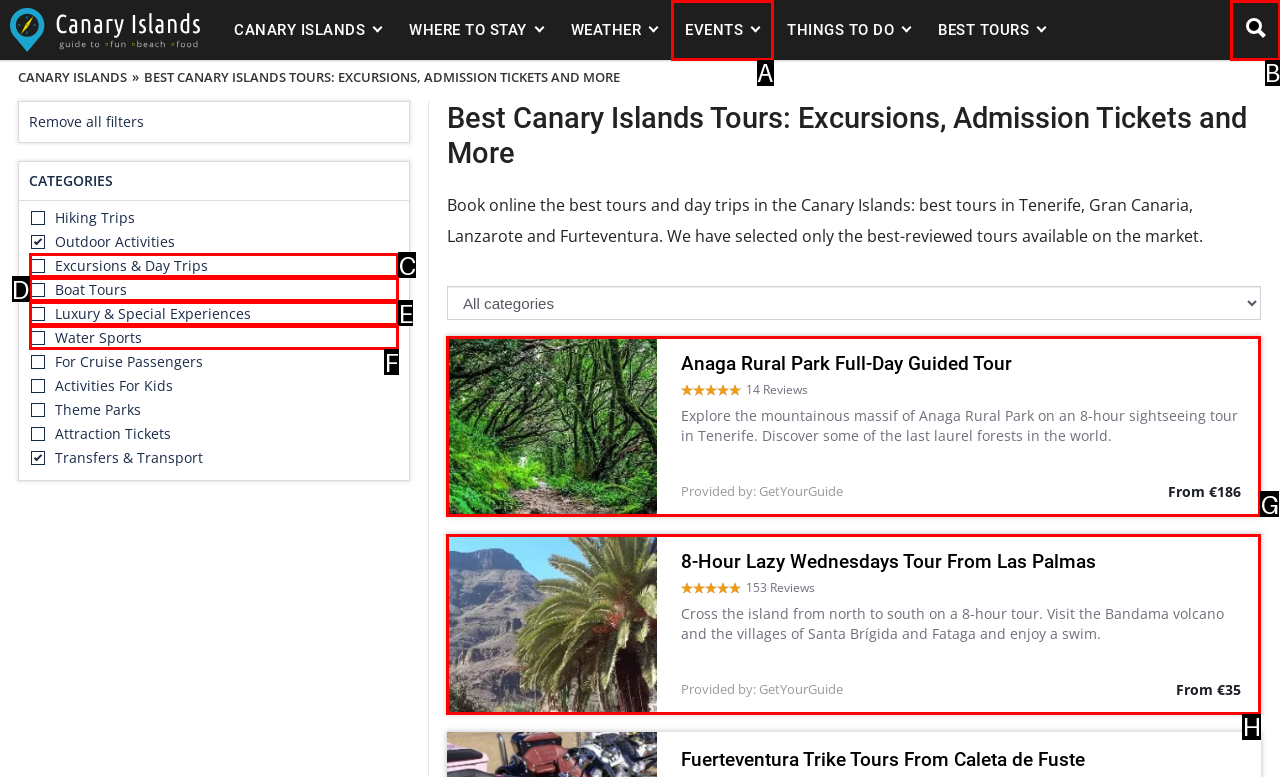From the options shown in the screenshot, tell me which lettered element I need to click to complete the task: Book 'Anaga Rural Park Full-Day Guided Tour'.

G